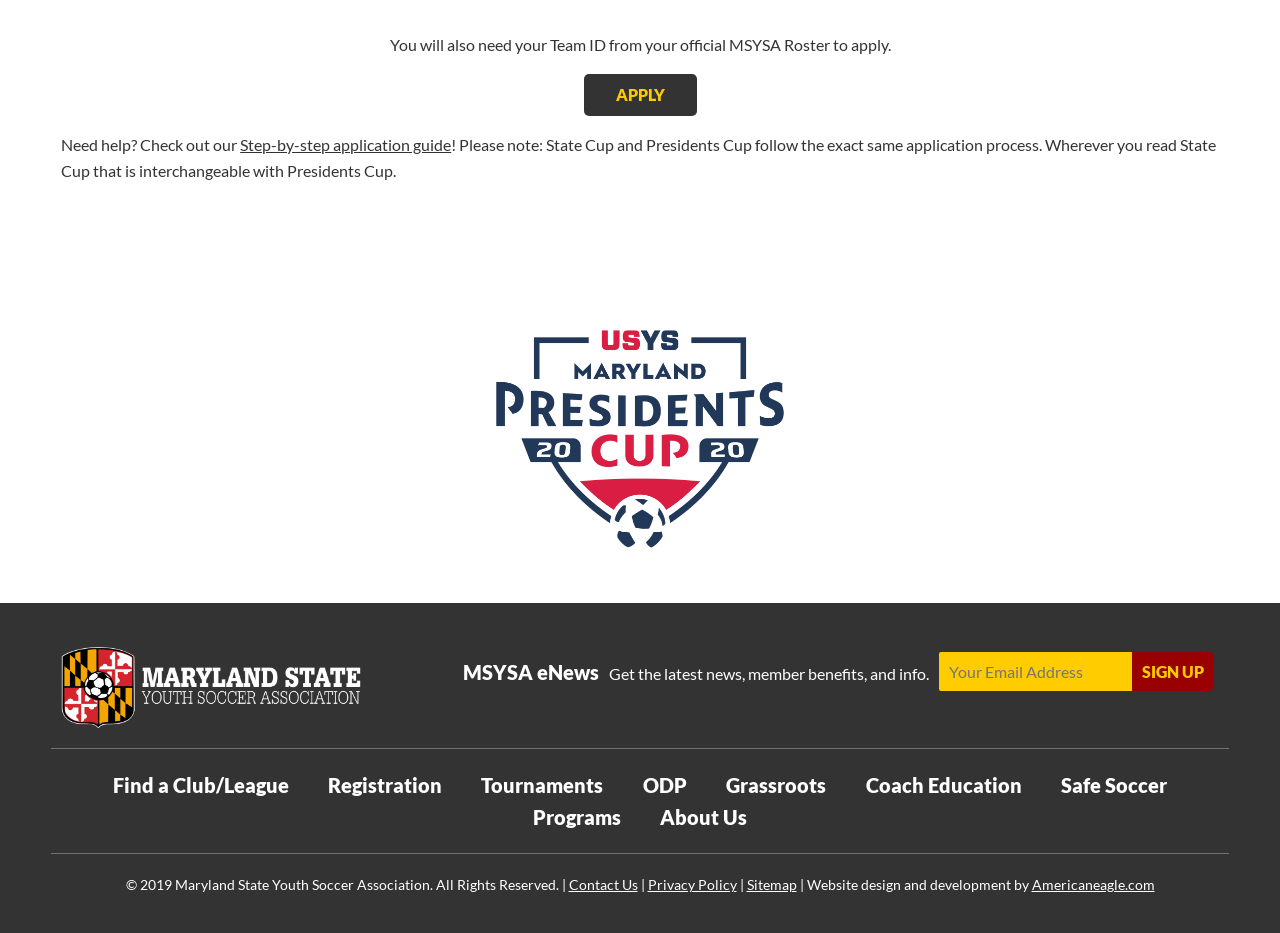Please determine the bounding box coordinates of the element to click on in order to accomplish the following task: "Find a Club/League". Ensure the coordinates are four float numbers ranging from 0 to 1, i.e., [left, top, right, bottom].

[0.088, 0.825, 0.226, 0.859]